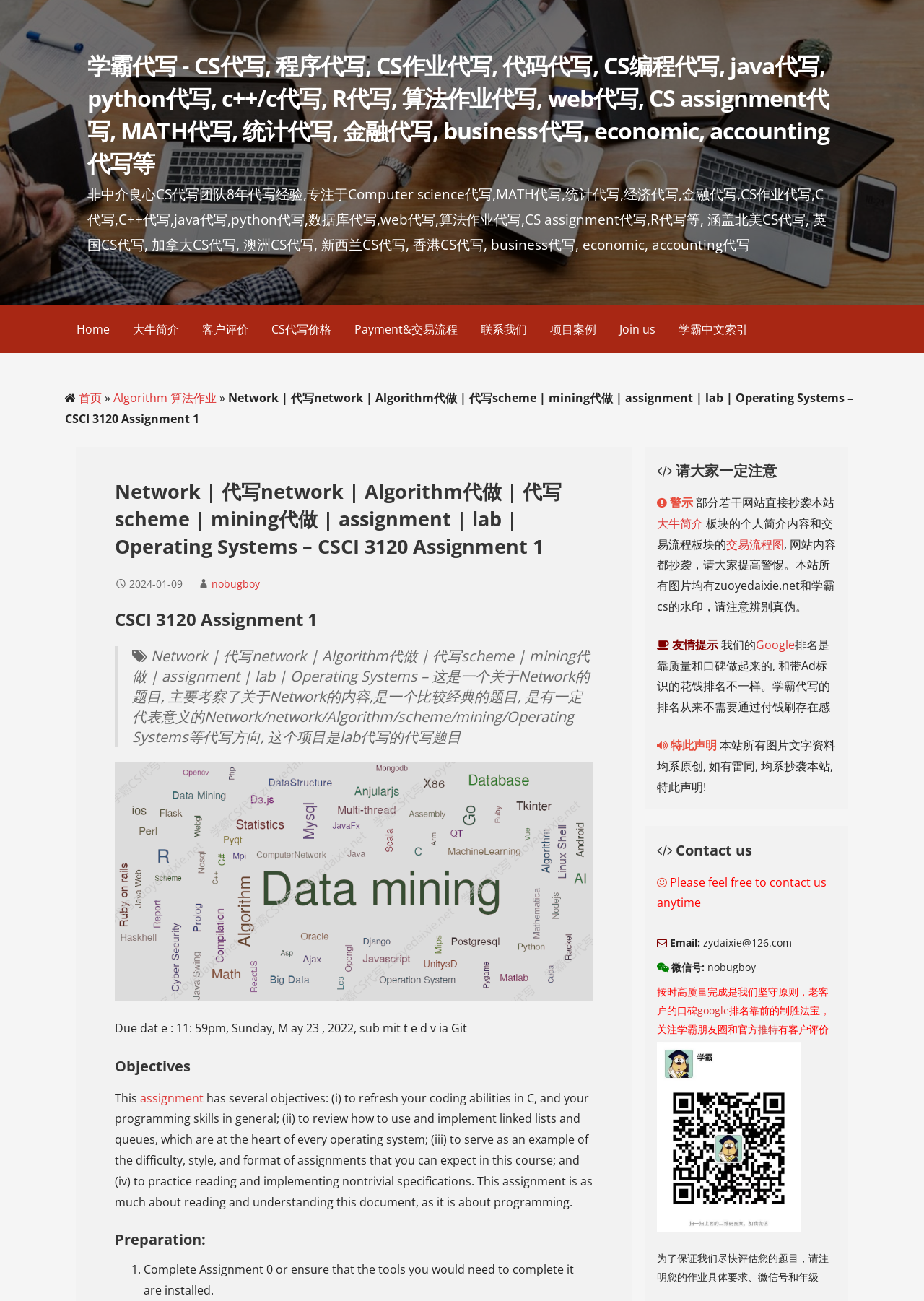Describe all the significant parts and information present on the webpage.

This webpage is a computer science assignment writing service platform. At the top, there is a navigation menu with links to different sections, including "Home", "大牛简介" (about us), "客户评价" (customer reviews), "CS代写价格" (pricing), "Payment&交易流程" (payment and transaction process), "联系我们" (contact us), "项目案例" (project cases), and "Join us". 

Below the navigation menu, there is a brief introduction to the service, highlighting its 8-year experience in computer science assignment writing, covering topics such as algorithms, data mining, operating systems, and more. 

The main content of the page is an assignment titled "CSCI 3120 Assignment 1 - Network | 代写network | Algorithm代做 | 代写scheme | mining代做 | assignment | lab | Operating Systems". The assignment has several objectives, including refreshing coding abilities in C, reviewing linked lists and queues, and practicing reading and implementing nontrivial specifications. 

The assignment also includes a preparation section, which lists the necessary tools and requirements. Additionally, there are warnings about plagiarism and fake websites, emphasizing the importance of verifying the authenticity of the content.

On the right side of the page, there is a section with a heading "请大家一定注意" (please note), which warns users about fake websites that plagiarize content from this site. 

Further down, there is a "Contact us" section, which provides an email address, WeChat ID, and a phone number for users to reach out to the service. The section also mentions the importance of timely and high-quality completion of assignments, which is the service's guiding principle.